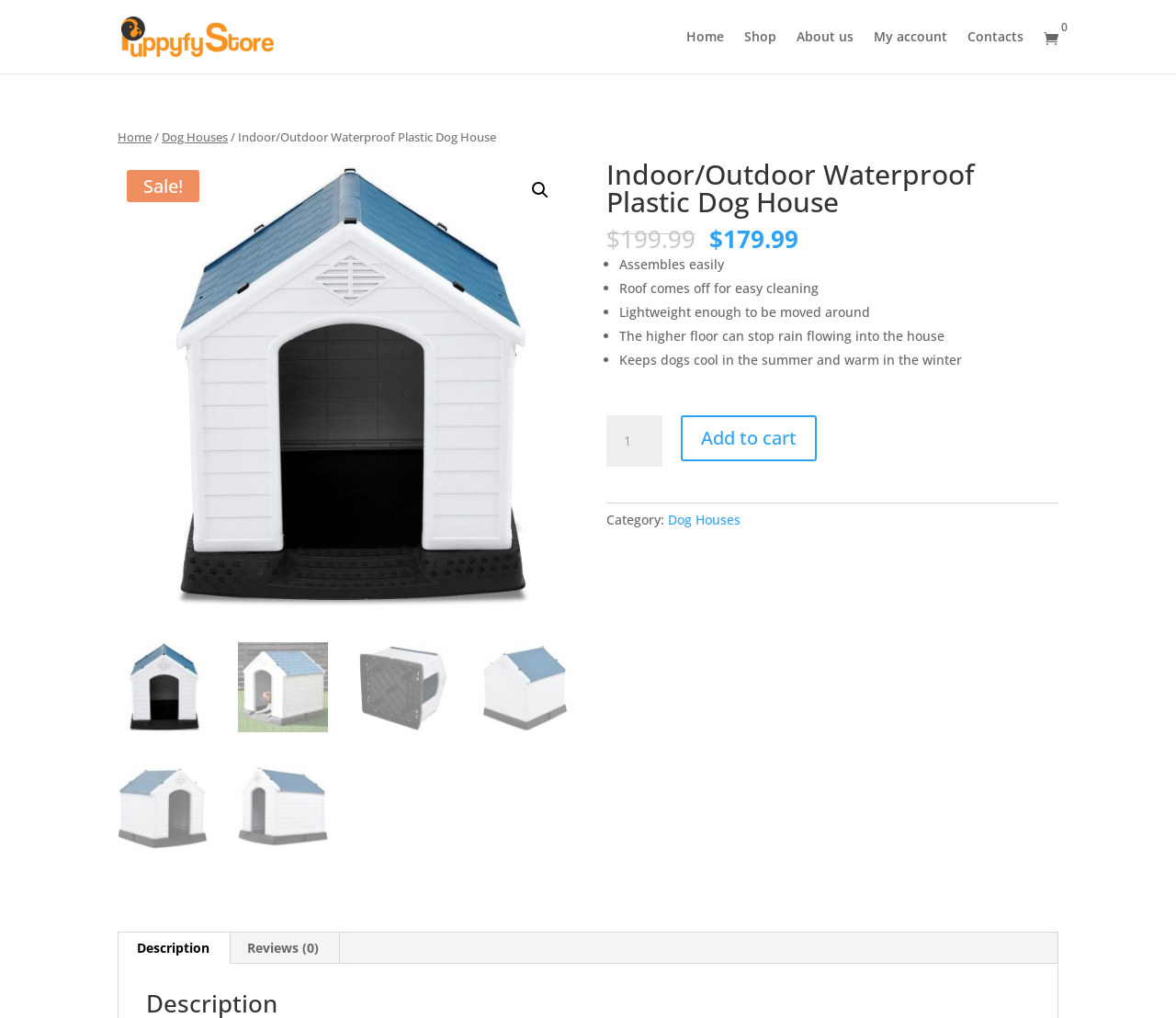Predict the bounding box of the UI element that fits this description: "title="puppy-wood-house-3.jpg"".

[0.484, 0.158, 0.868, 0.601]